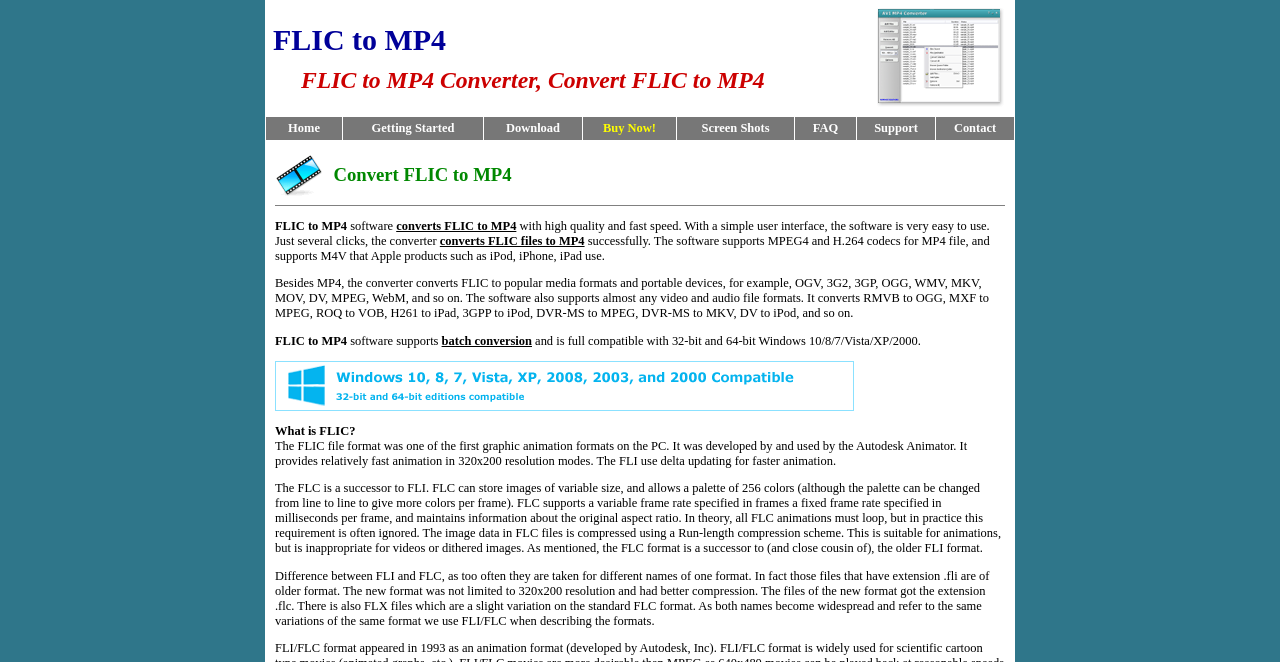Please specify the bounding box coordinates of the element that should be clicked to execute the given instruction: 'Click on the 'Support' link'. Ensure the coordinates are four float numbers between 0 and 1, expressed as [left, top, right, bottom].

[0.67, 0.177, 0.73, 0.211]